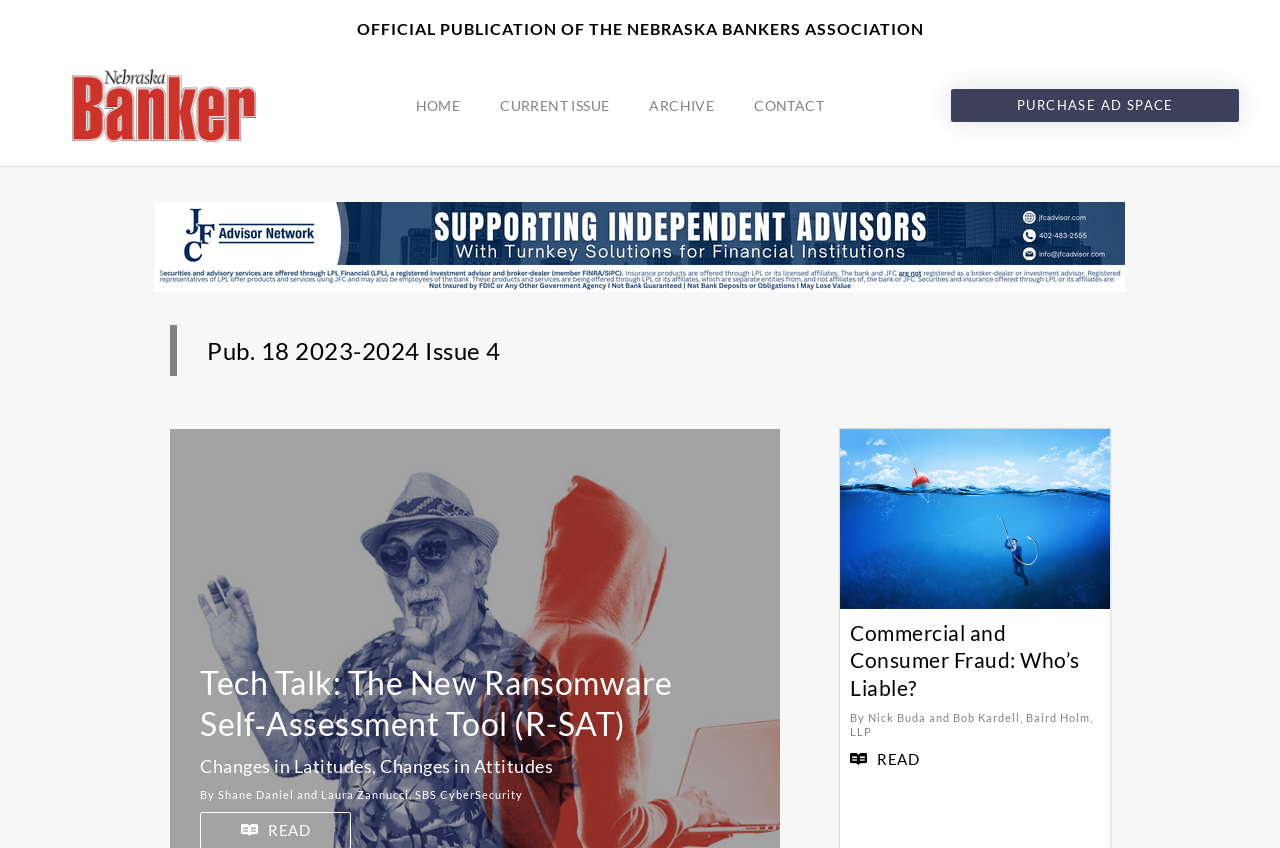Analyze the image and provide a detailed answer to the question: What is the name of the publication?

The name of the publication can be found at the top of the webpage, where it says 'OFFICIAL PUBLICATION OF THE NEBRASKA BANKERS ASSOCIATION'.